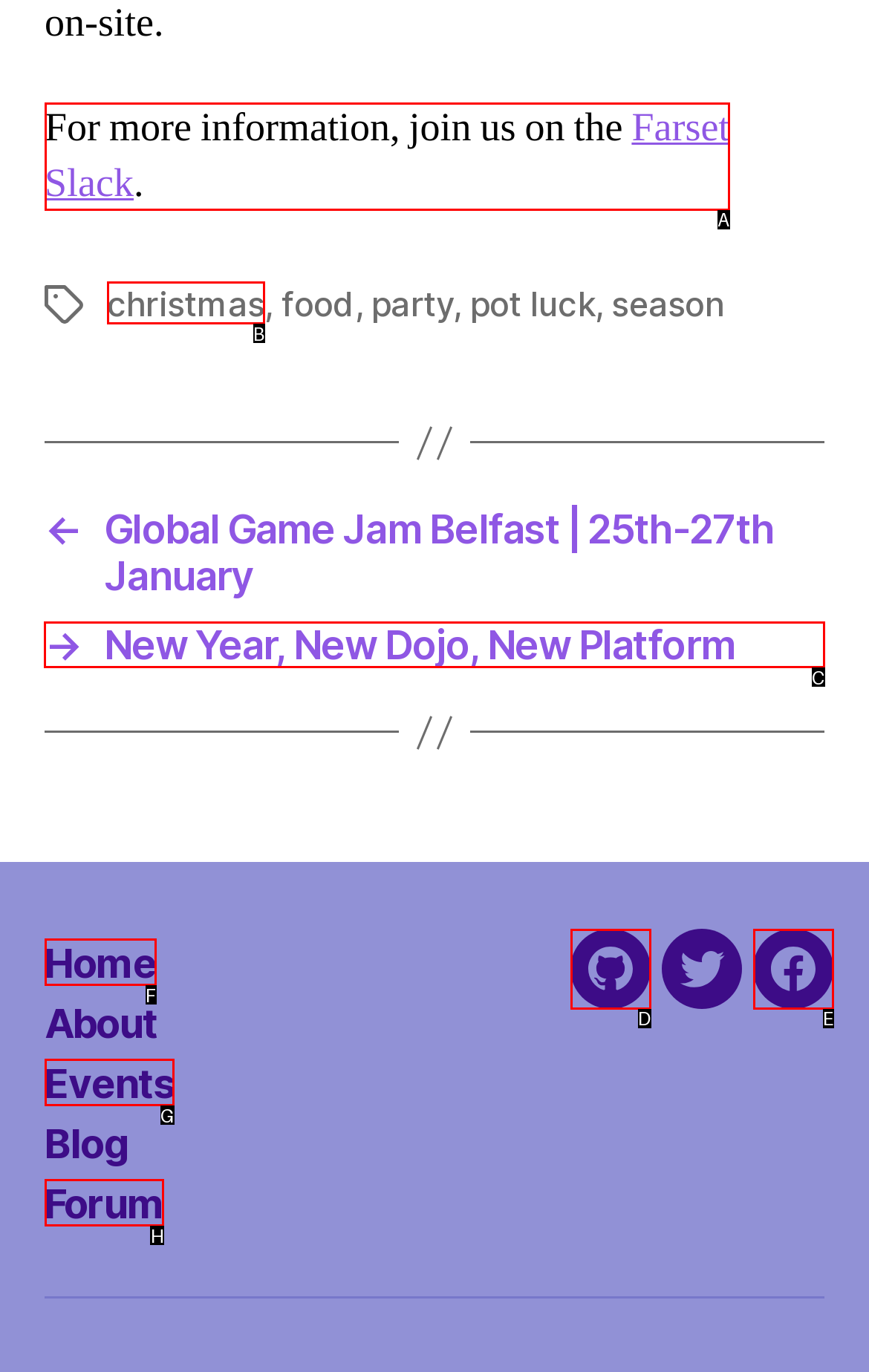Identify the correct HTML element to click for the task: read the New Year, New Dojo, New Platform post. Provide the letter of your choice.

C